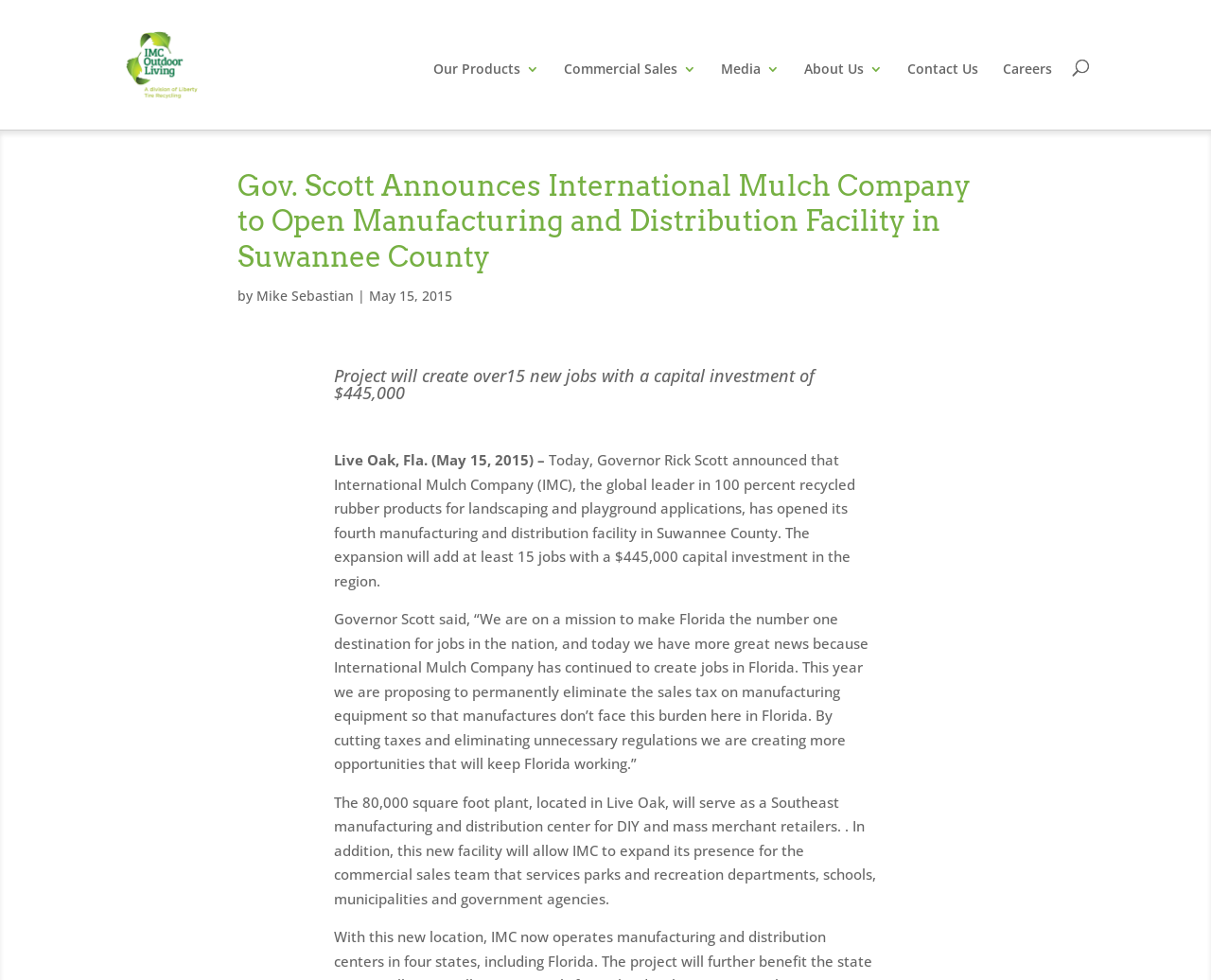Extract the primary heading text from the webpage.

Gov. Scott Announces International Mulch Company to Open Manufacturing and Distribution Facility in Suwannee County